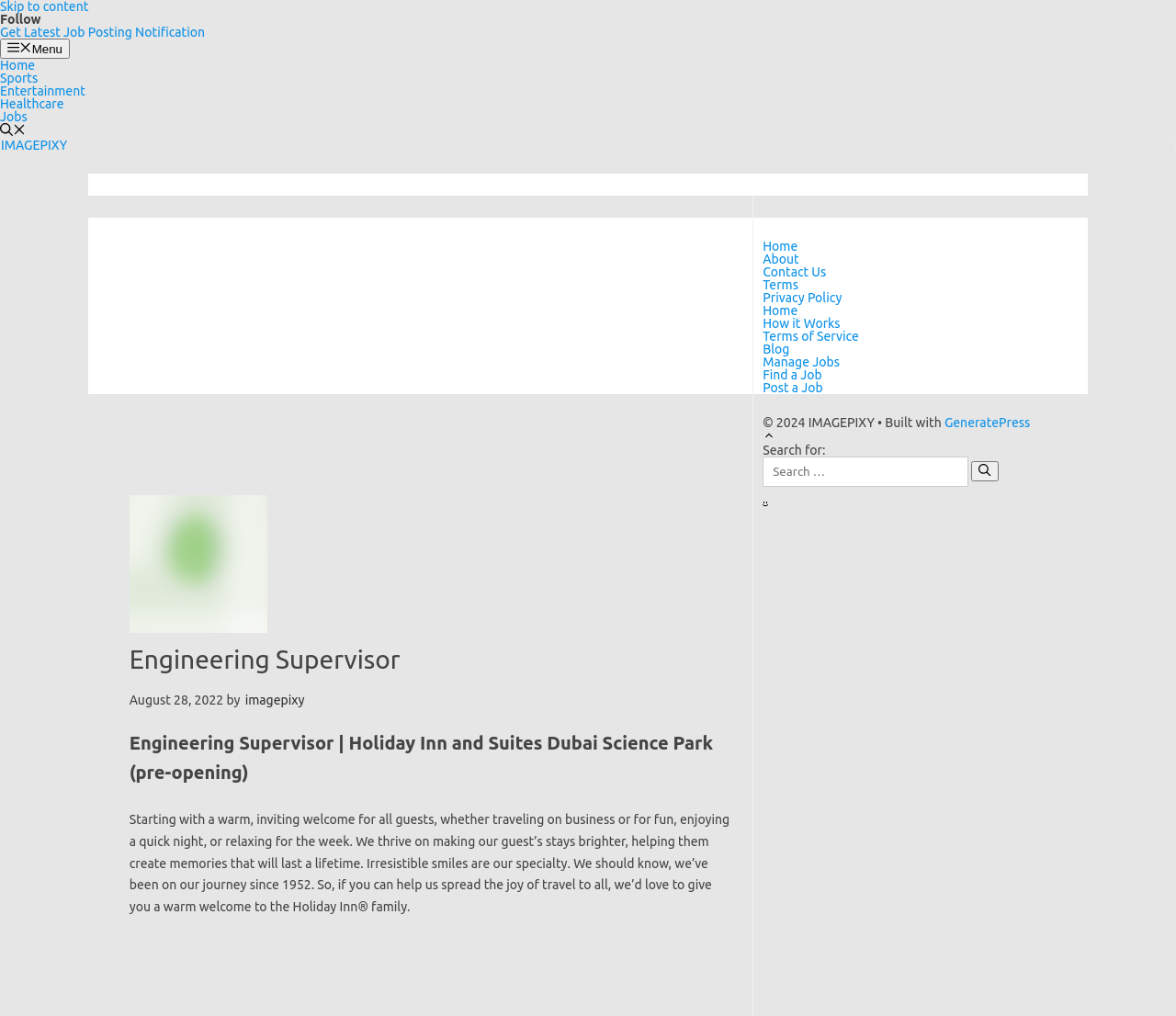Please find the bounding box for the following UI element description. Provide the coordinates in (top-left x, top-left y, bottom-right x, bottom-right y) format, with values between 0 and 1: name="s" placeholder="Search …"

[0.649, 0.437, 0.824, 0.467]